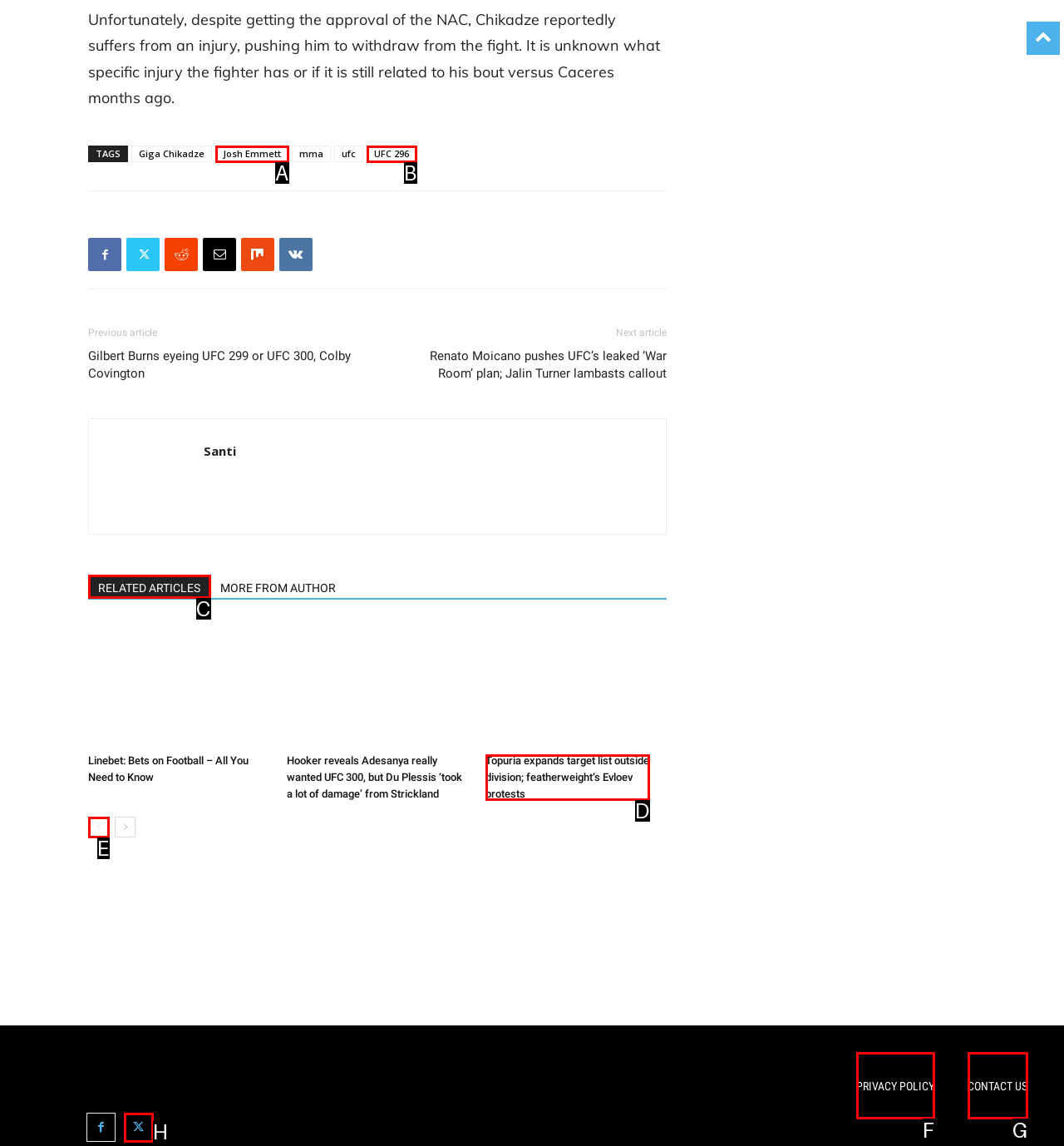Identify the HTML element that corresponds to the description: Conforme A La Loi
Provide the letter of the matching option from the given choices directly.

None